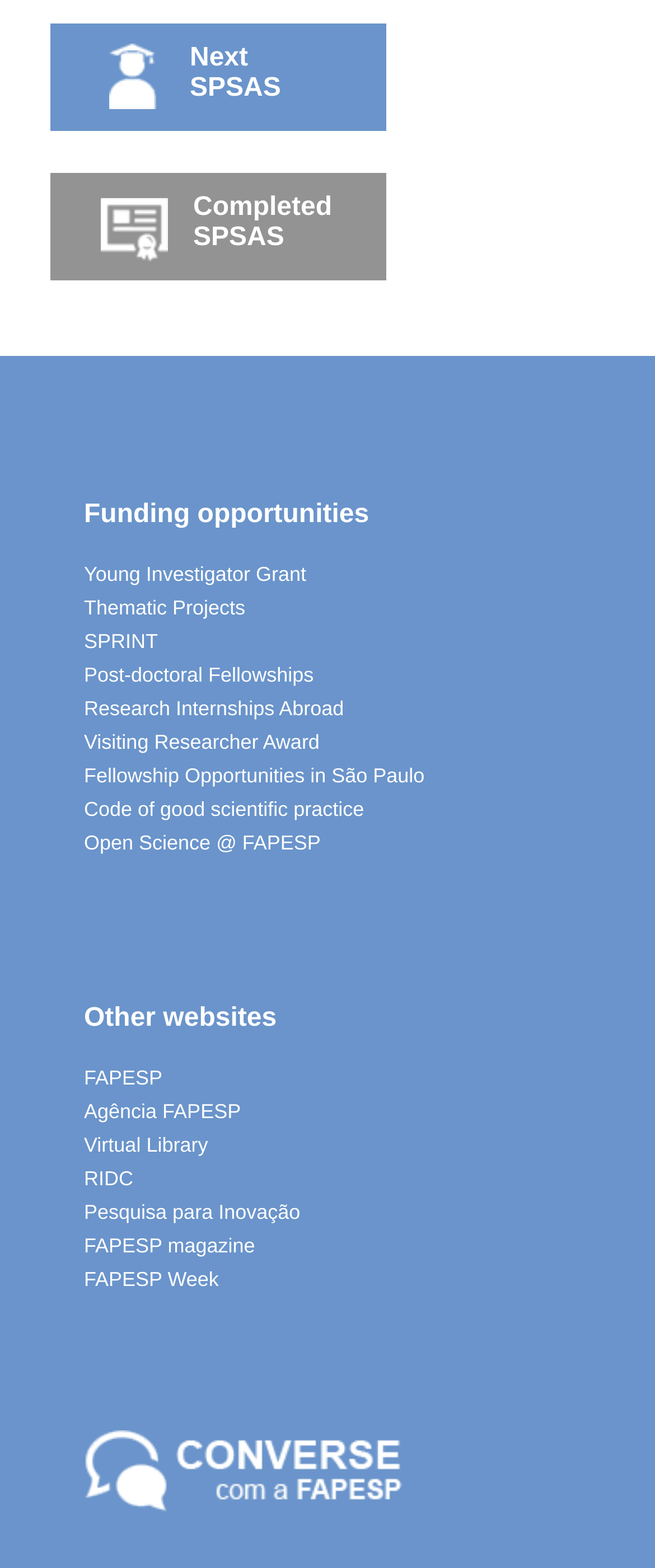Provide the bounding box coordinates of the section that needs to be clicked to accomplish the following instruction: "Learn about Open Science."

[0.128, 0.527, 0.648, 0.548]